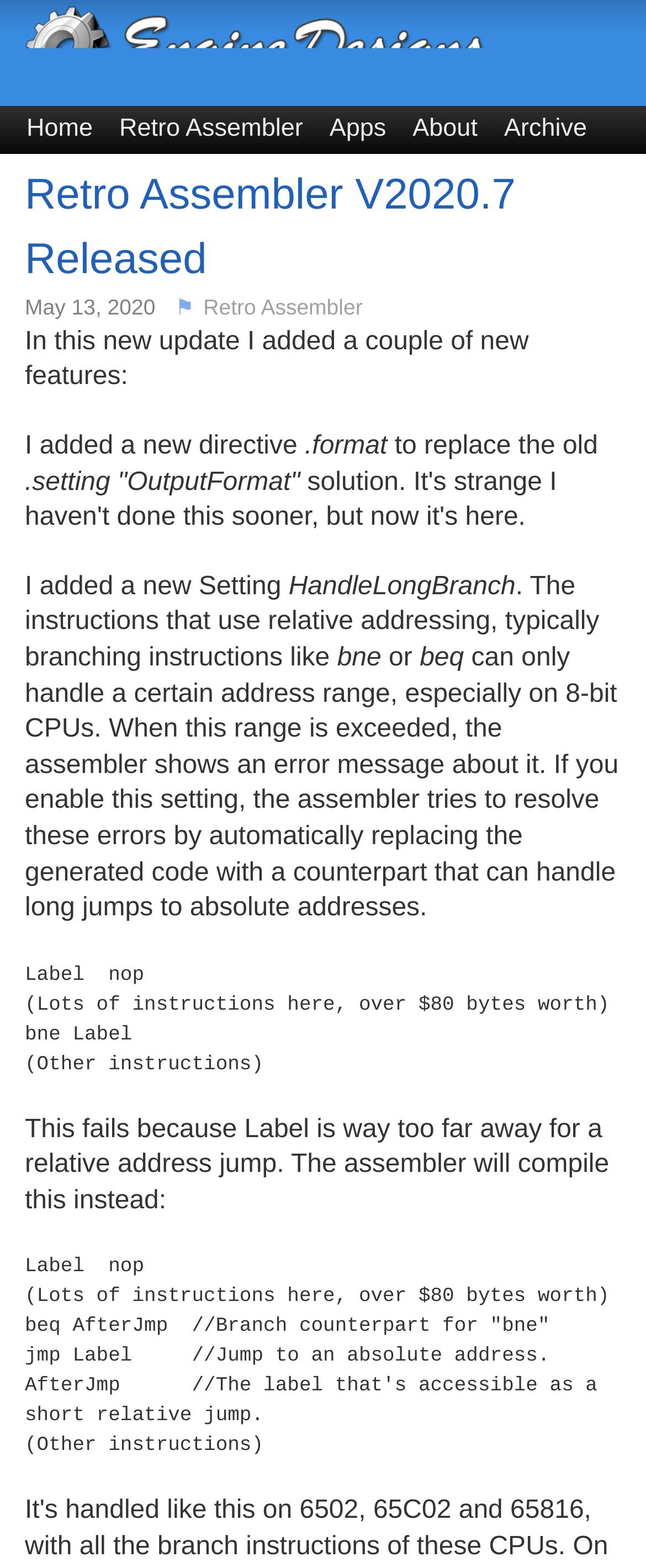Give a one-word or short phrase answer to this question: 
What is the date mentioned in the article?

May 13, 2020